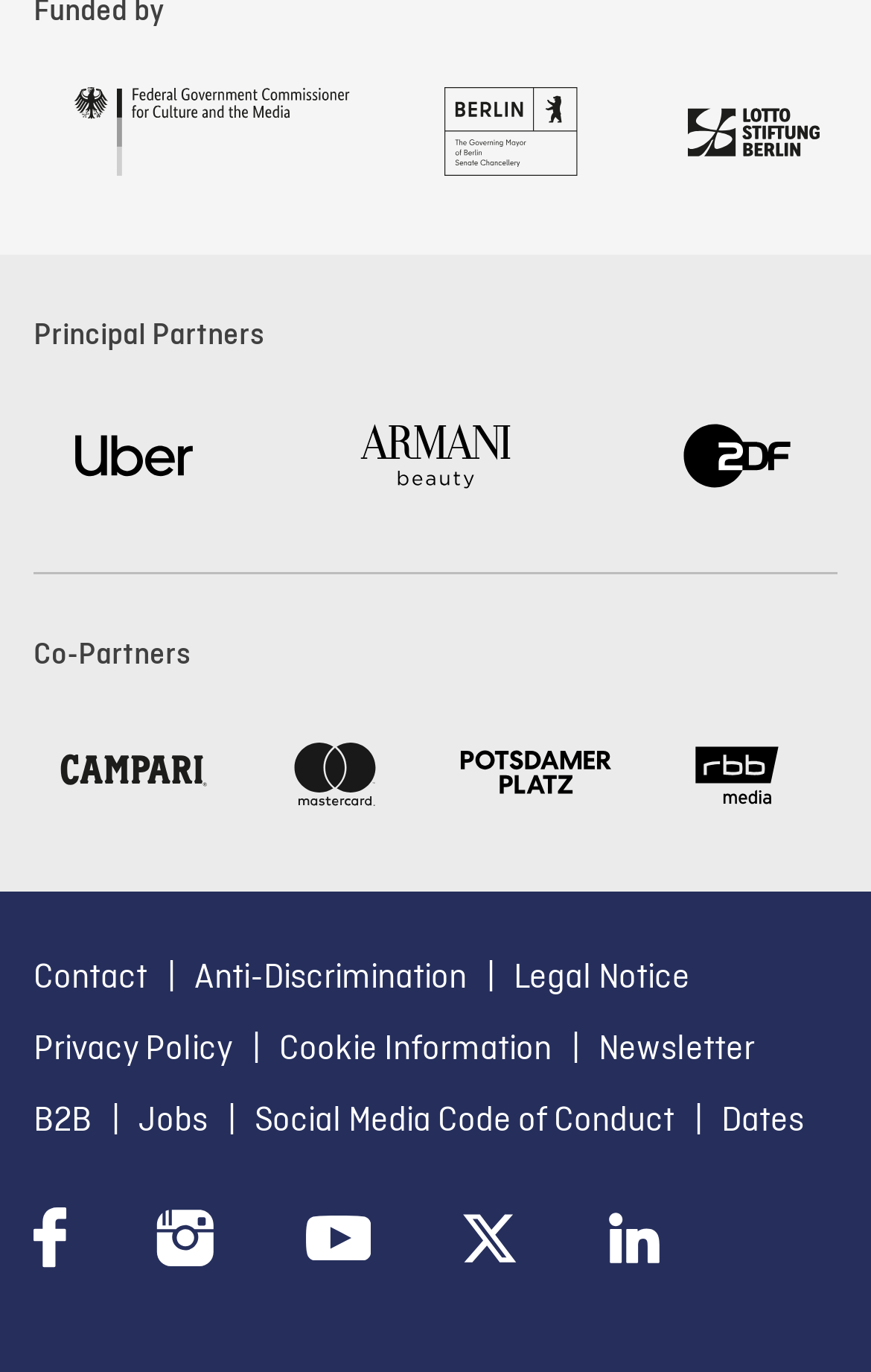Please identify the coordinates of the bounding box that should be clicked to fulfill this instruction: "View Co-Partners".

[0.038, 0.454, 0.962, 0.497]